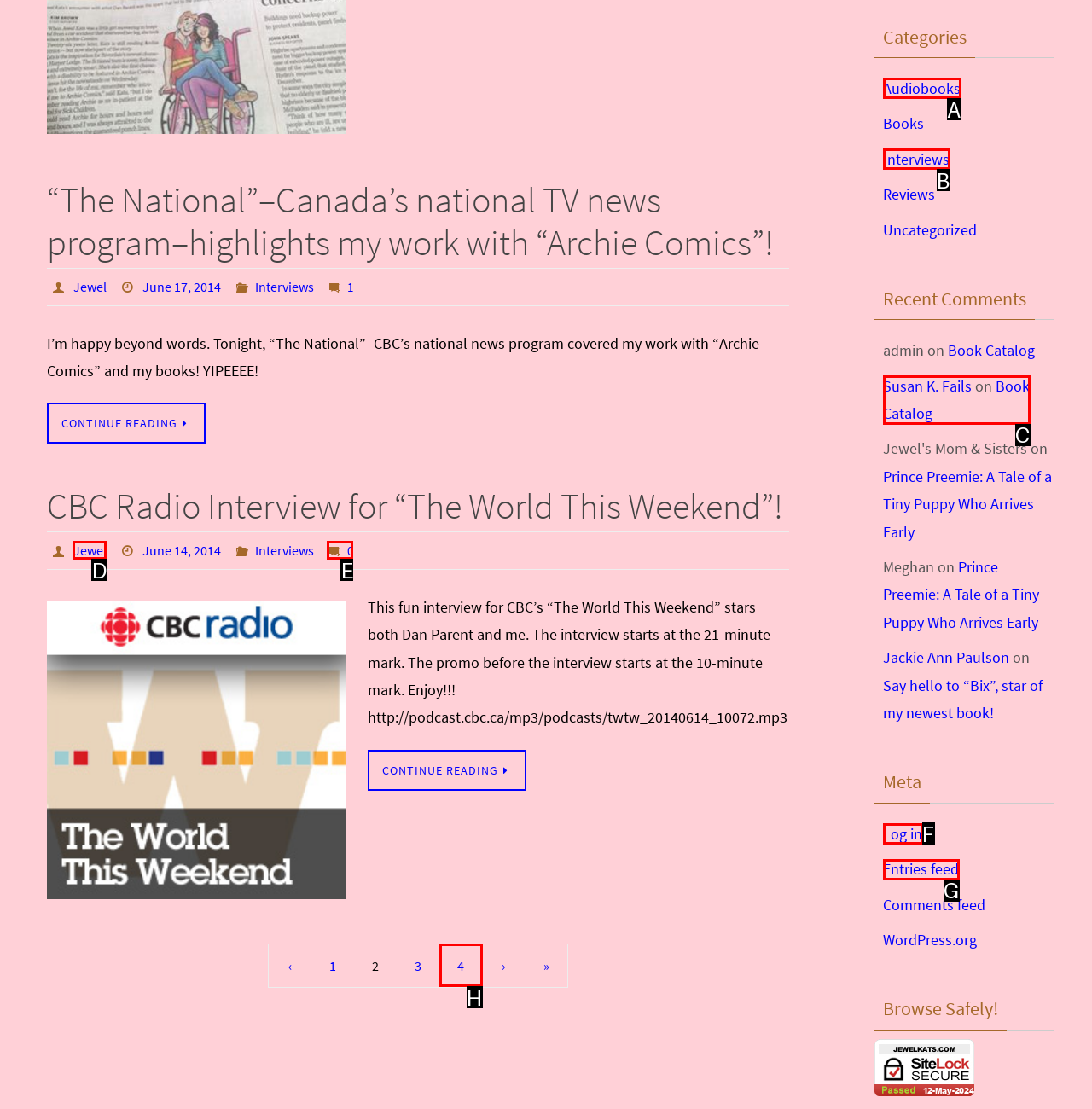Choose the option that matches the following description: Entries feed
Answer with the letter of the correct option.

G